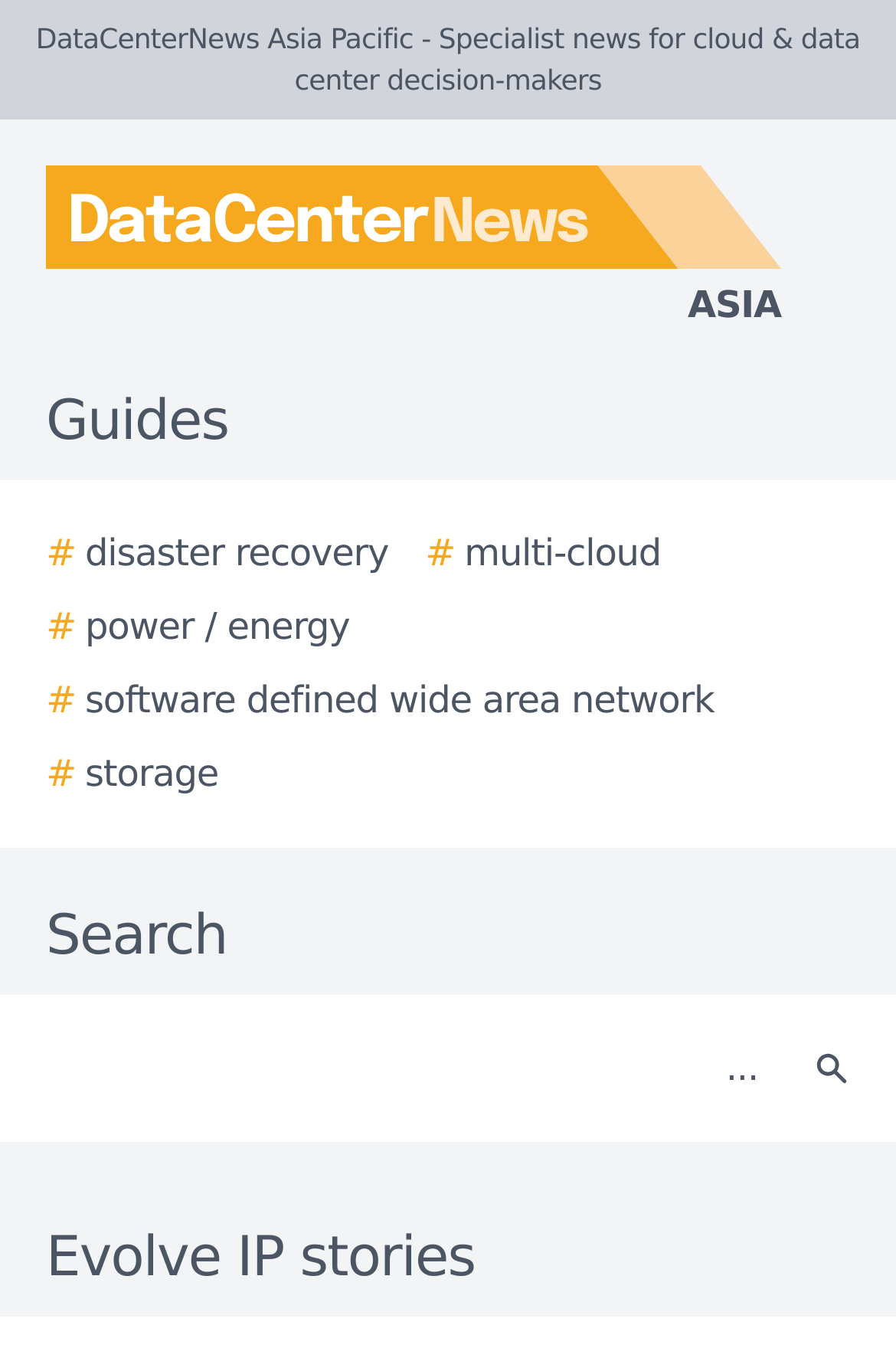Answer the following in one word or a short phrase: 
Is the search function required?

No